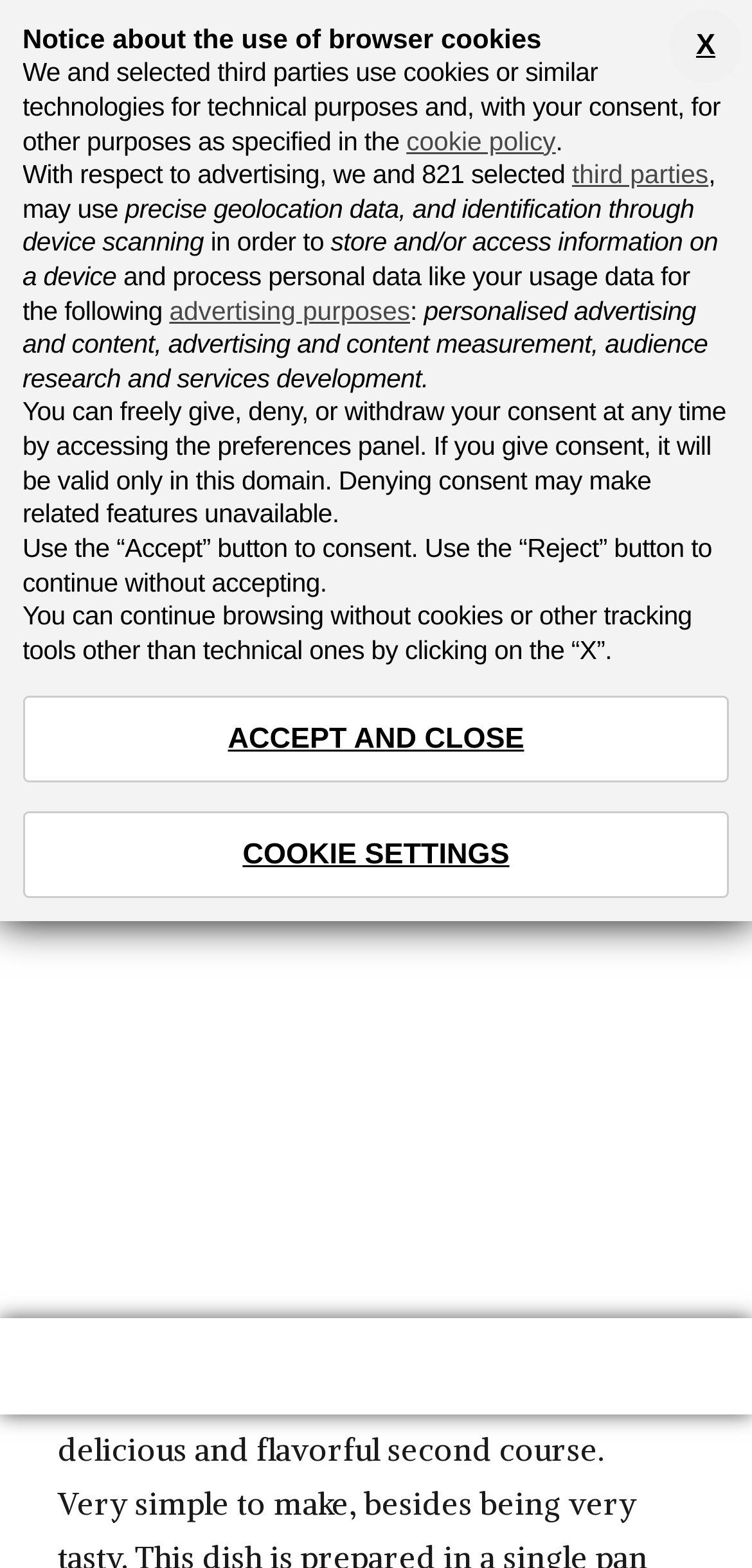Find the bounding box of the element with the following description: "Second course". The coordinates must be four float numbers between 0 and 1, formatted as [left, top, right, bottom].

[0.077, 0.303, 0.386, 0.325]